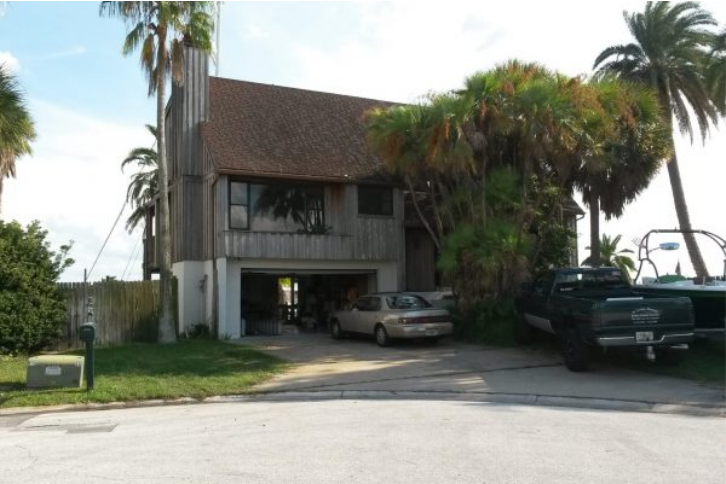What is the owner's passion?
Based on the image, give a concise answer in the form of a single word or short phrase.

Sailing